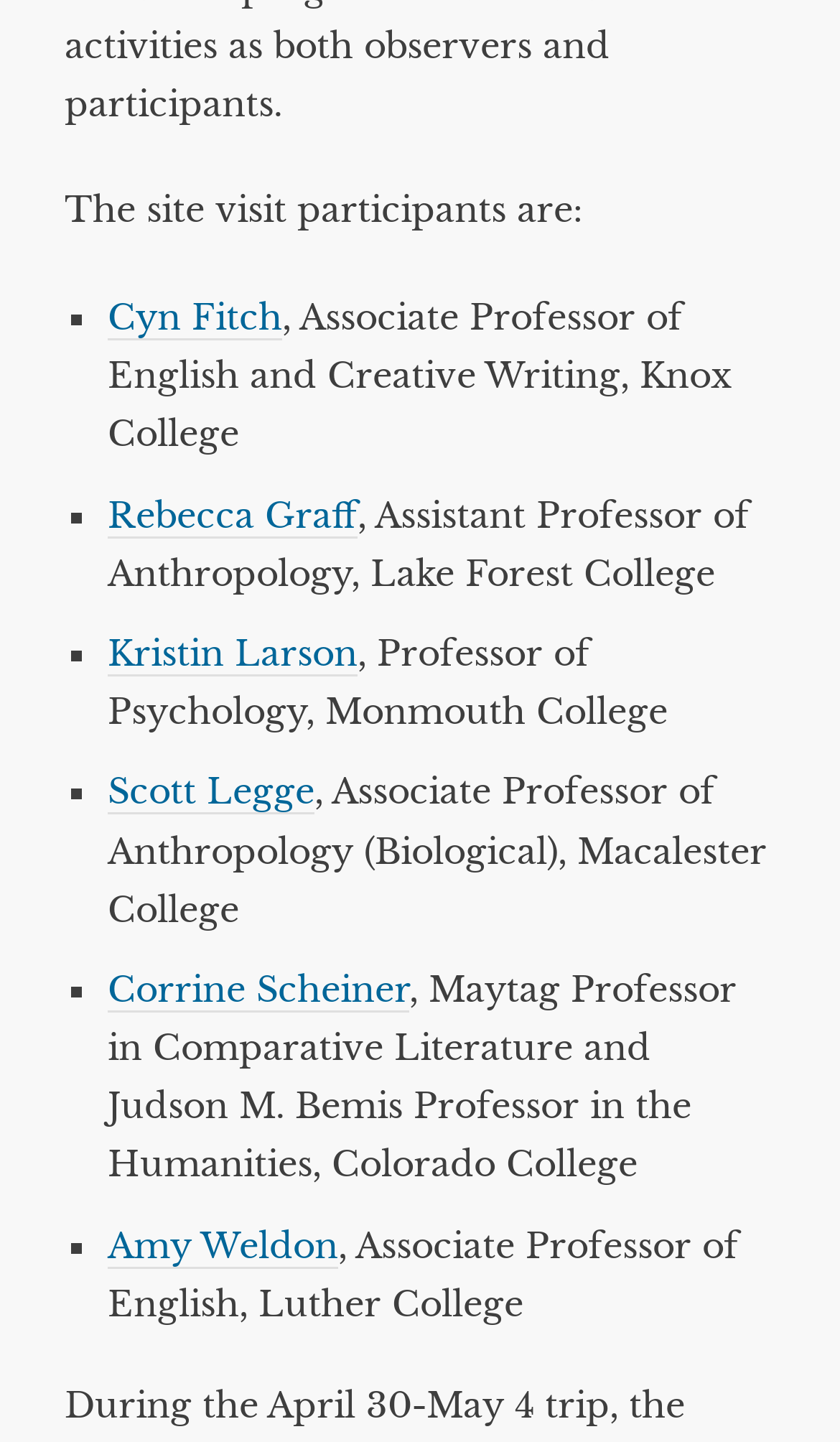What is the institution affiliated with Rebecca Graff?
Using the image as a reference, deliver a detailed and thorough answer to the question.

I found the name 'Rebecca Graff' in the list of site visit participants, and next to it, there is a description that says 'Assistant Professor of Anthropology, Lake Forest College'. Therefore, Rebecca Graff is affiliated with Lake Forest College.